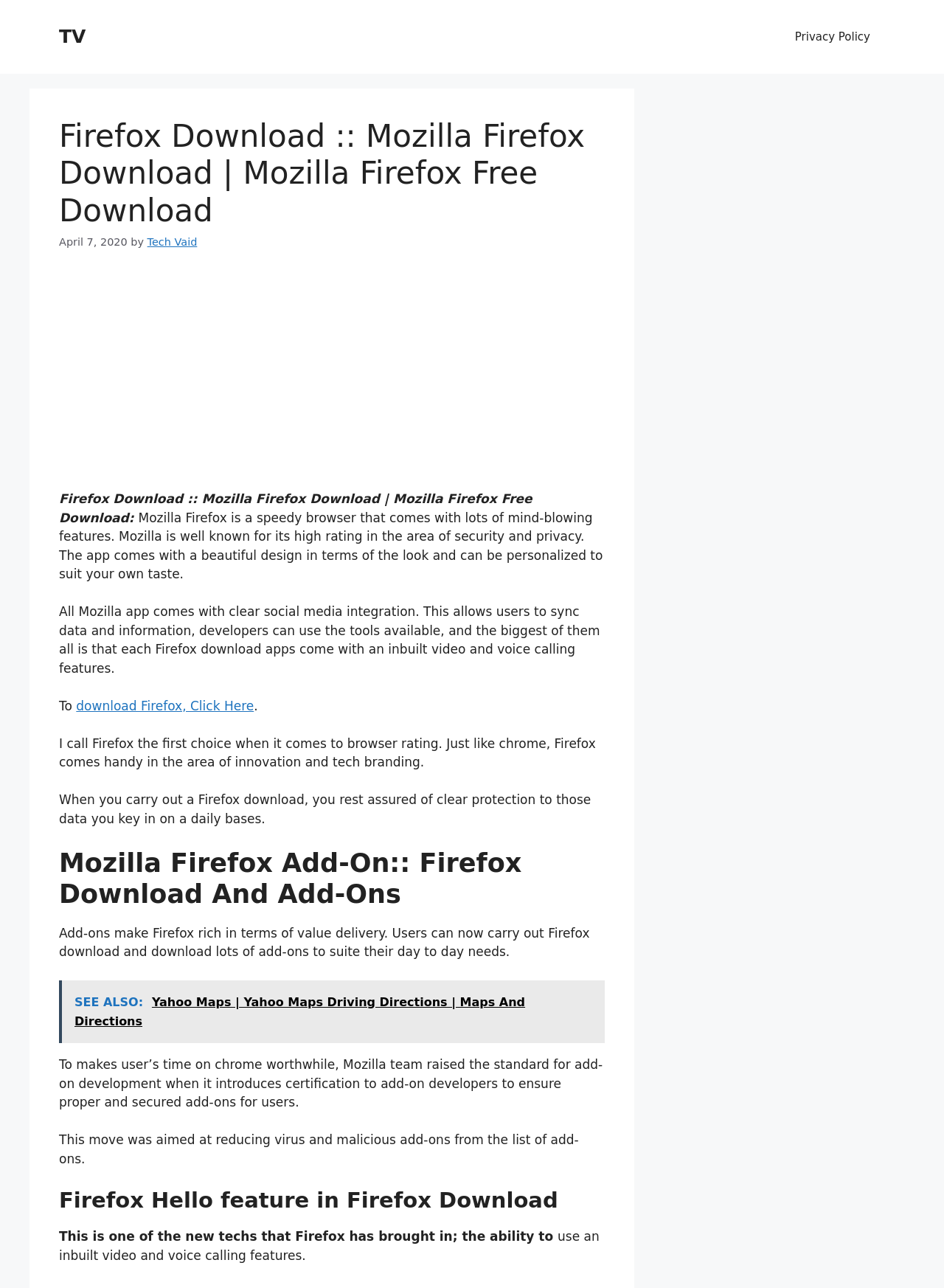Predict the bounding box coordinates of the UI element that matches this description: "download Firefox, Click Here". The coordinates should be in the format [left, top, right, bottom] with each value between 0 and 1.

[0.081, 0.542, 0.269, 0.554]